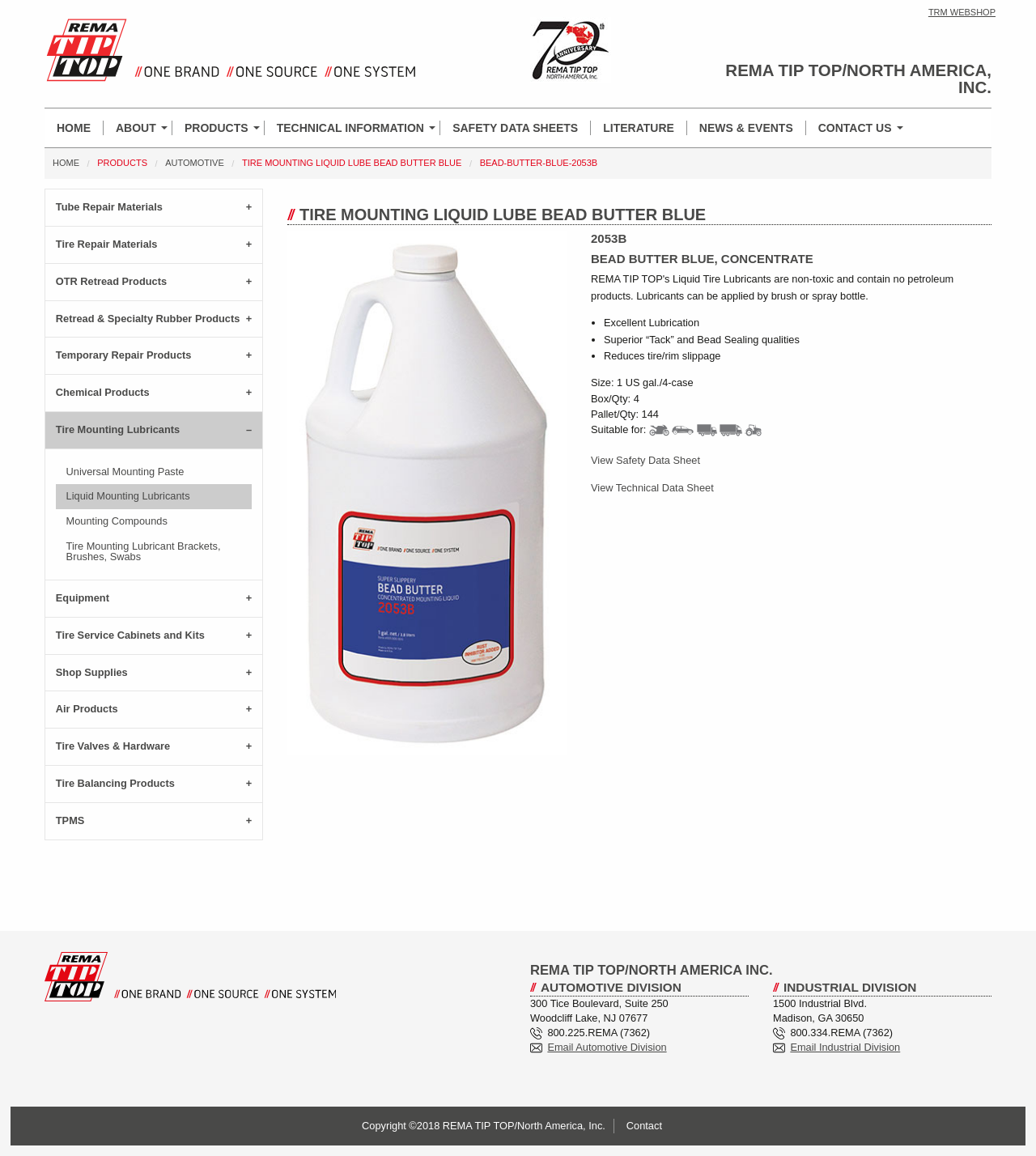Calculate the bounding box coordinates for the UI element based on the following description: "View Safety Data Sheet". Ensure the coordinates are four float numbers between 0 and 1, i.e., [left, top, right, bottom].

[0.57, 0.393, 0.676, 0.404]